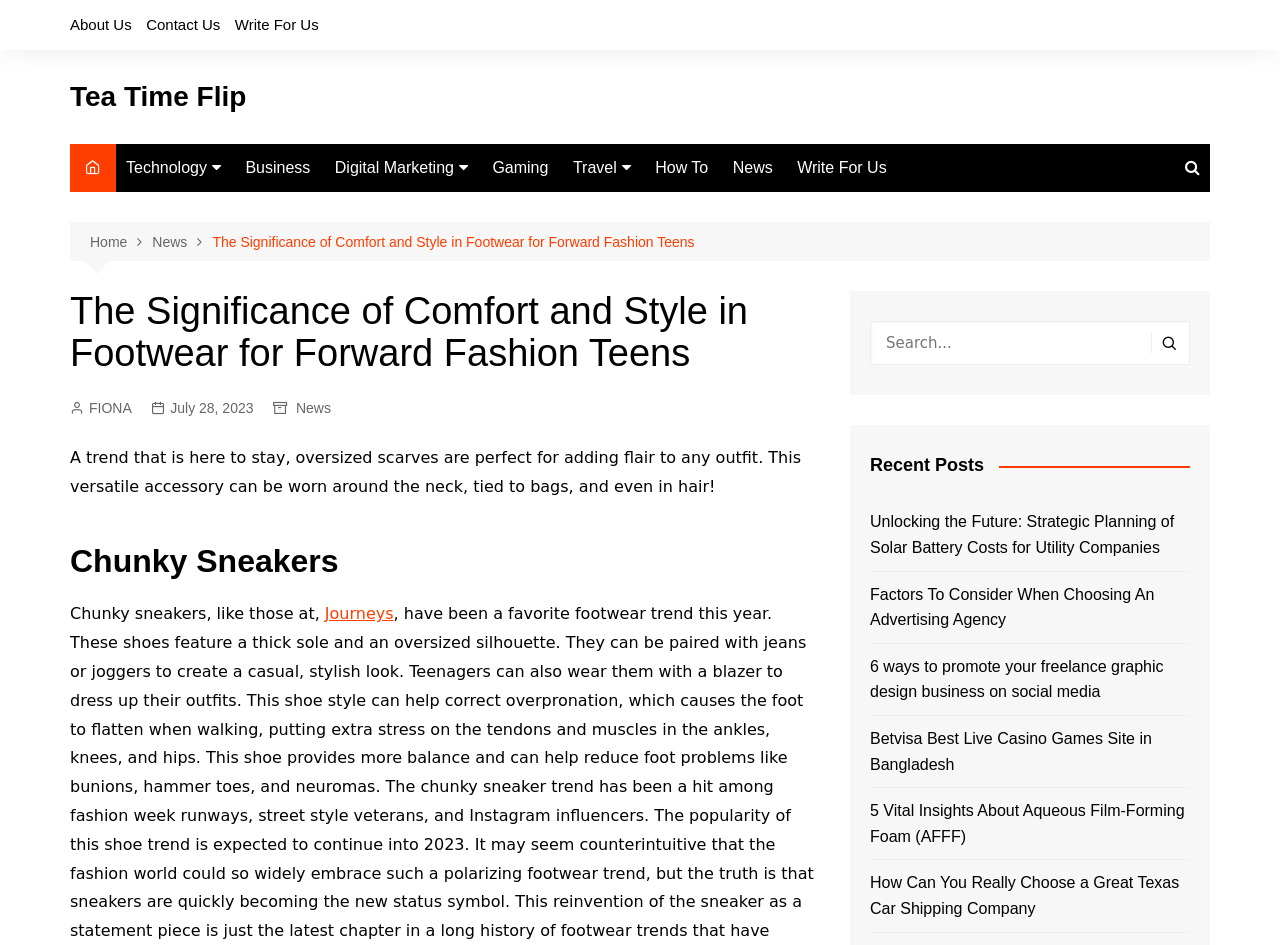Please determine the bounding box coordinates for the element that should be clicked to follow these instructions: "Read my bio".

None